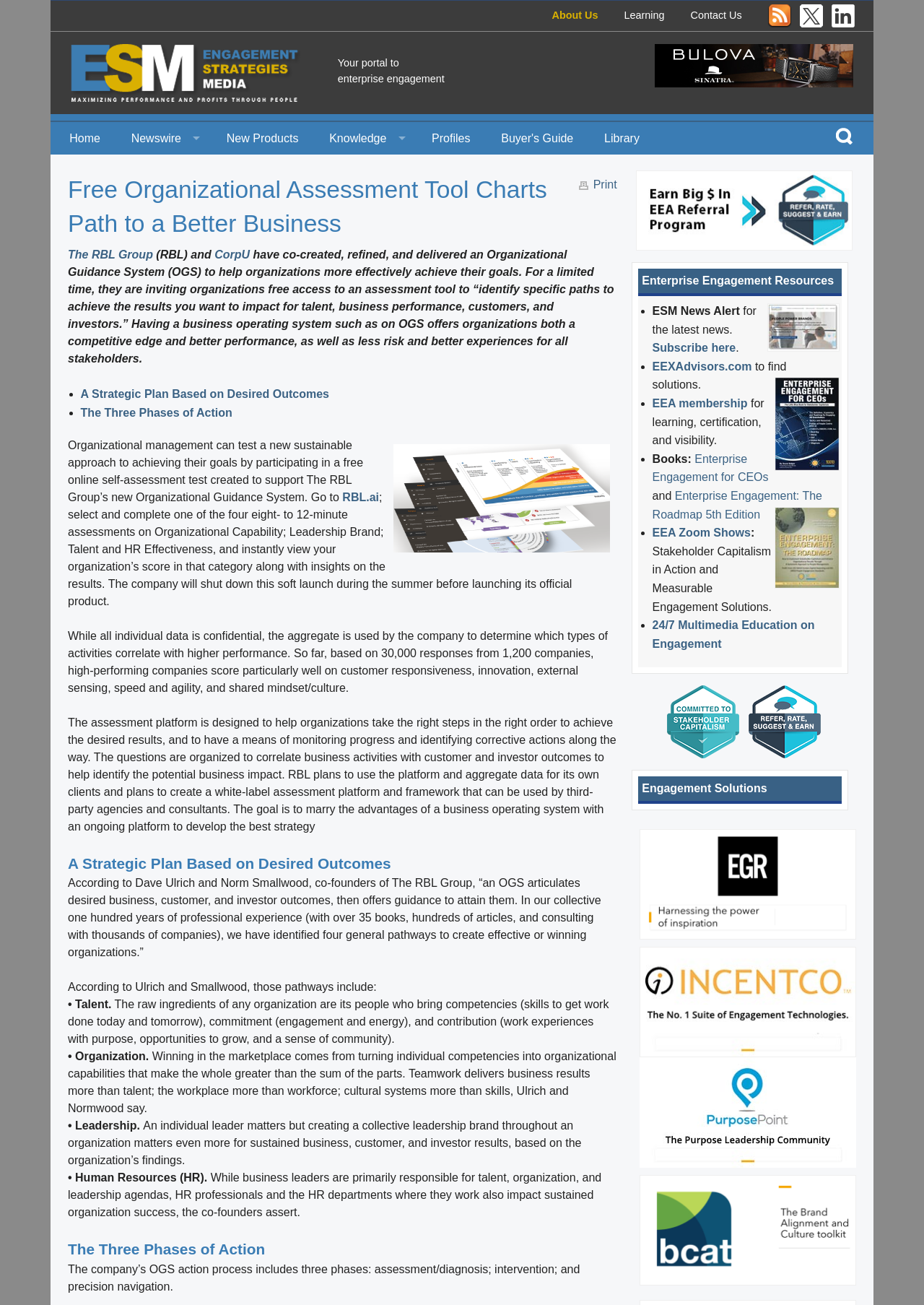Given the element description Careers, specify the bounding box coordinates of the corresponding UI element in the format (top-left x, top-left y, bottom-right x, bottom-right y). All values must be between 0 and 1.

None